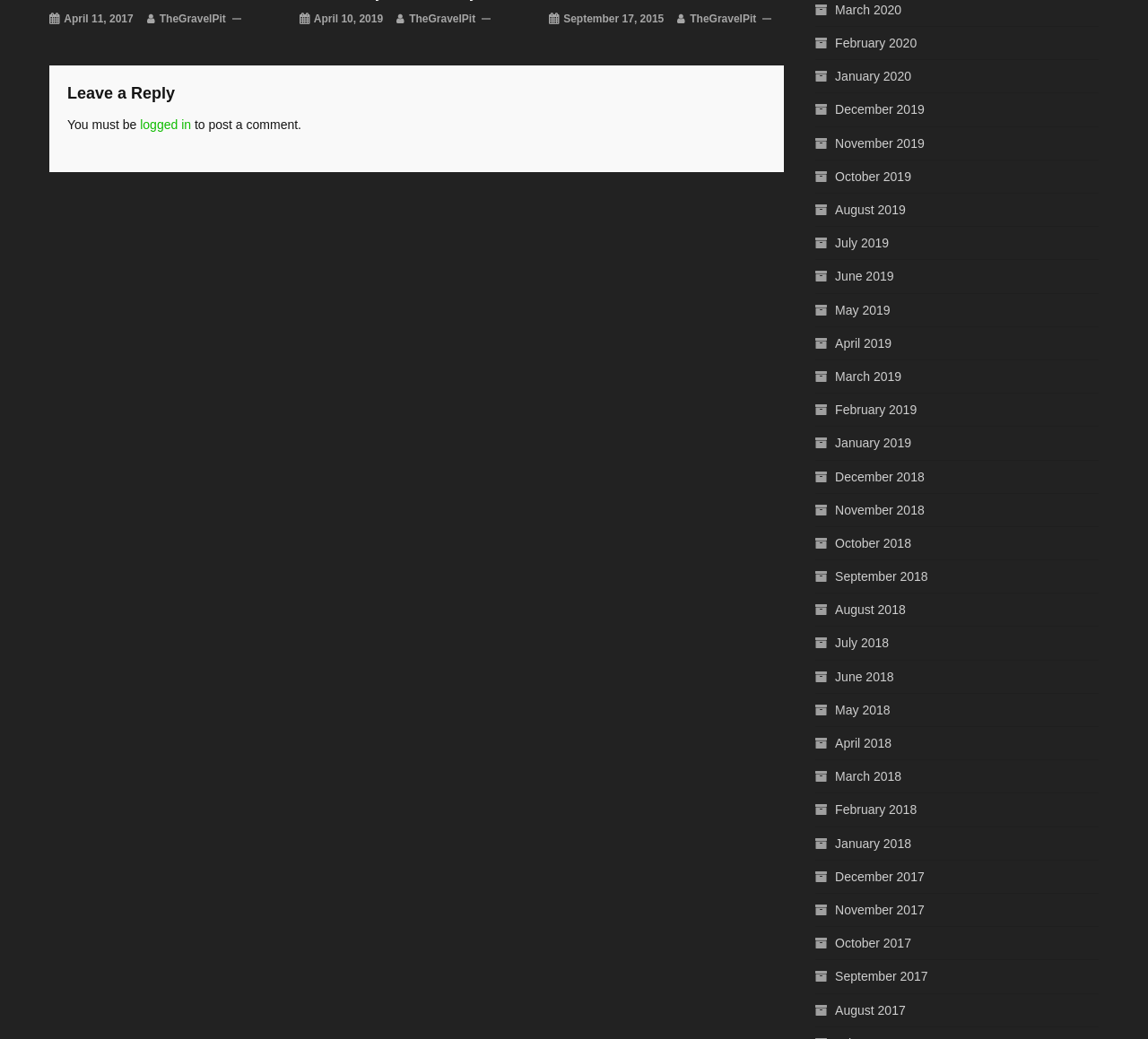How many links are there in the archive section?
Please utilize the information in the image to give a detailed response to the question.

By counting the links in the archive section, I found that there are 36 links, each corresponding to a specific month and year.